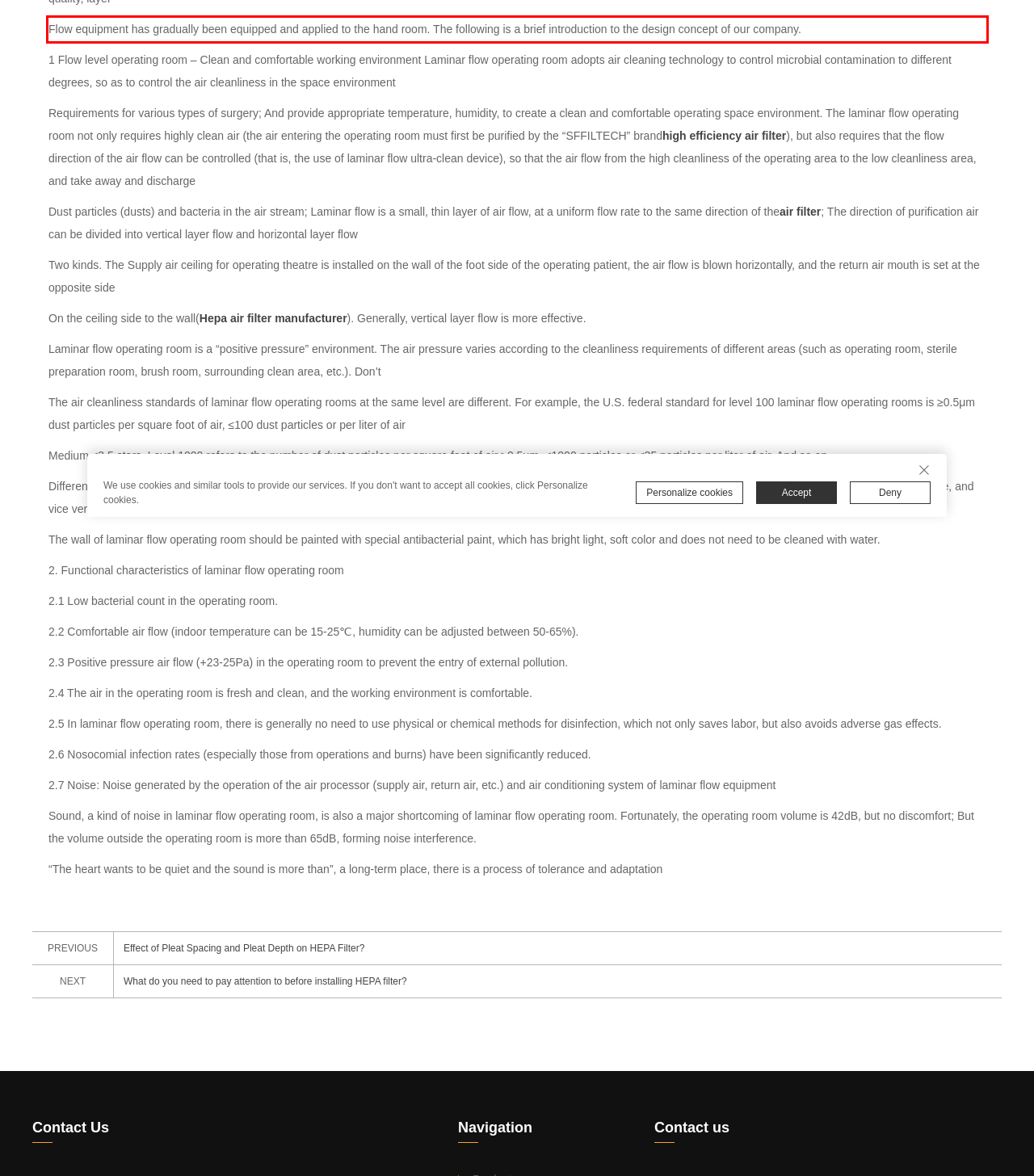View the screenshot of the webpage and identify the UI element surrounded by a red bounding box. Extract the text contained within this red bounding box.

Flow equipment has gradually been equipped and applied to the hand room. The following is a brief introduction to the design concept of our company.